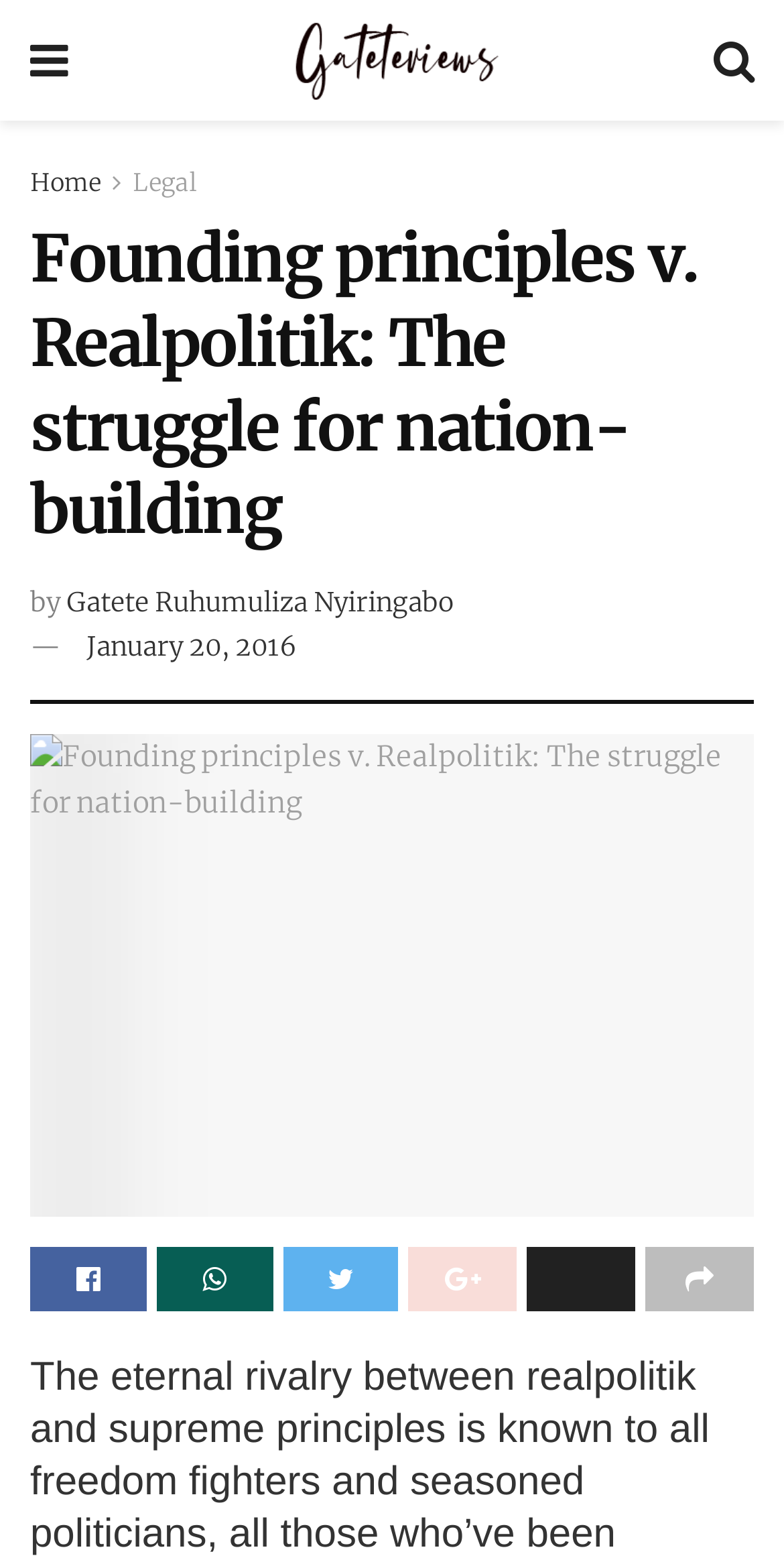Provide the bounding box coordinates of the HTML element described by the text: "Home".

[0.038, 0.107, 0.128, 0.126]